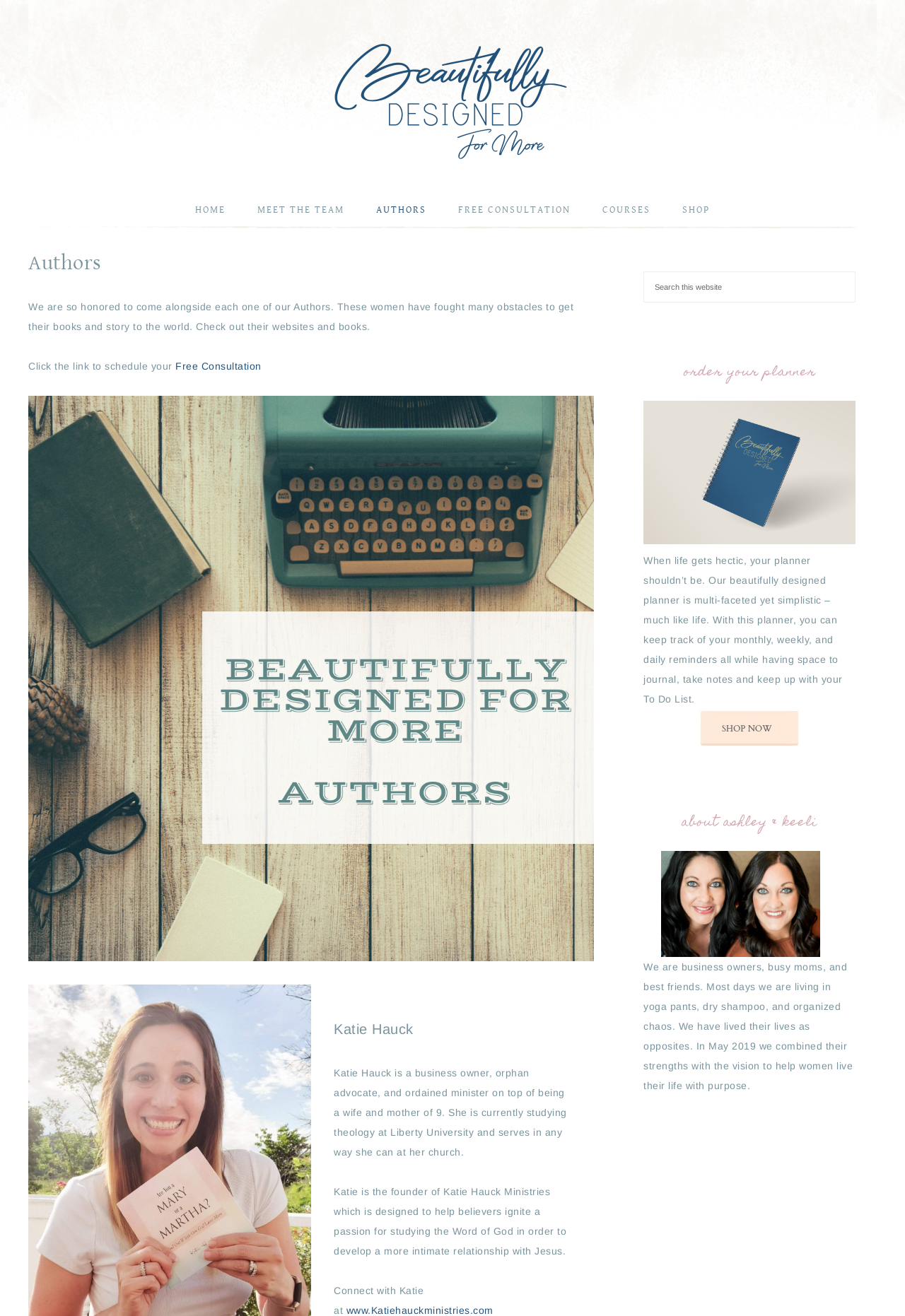Point out the bounding box coordinates of the section to click in order to follow this instruction: "Click the 'HOME' link".

[0.2, 0.145, 0.265, 0.174]